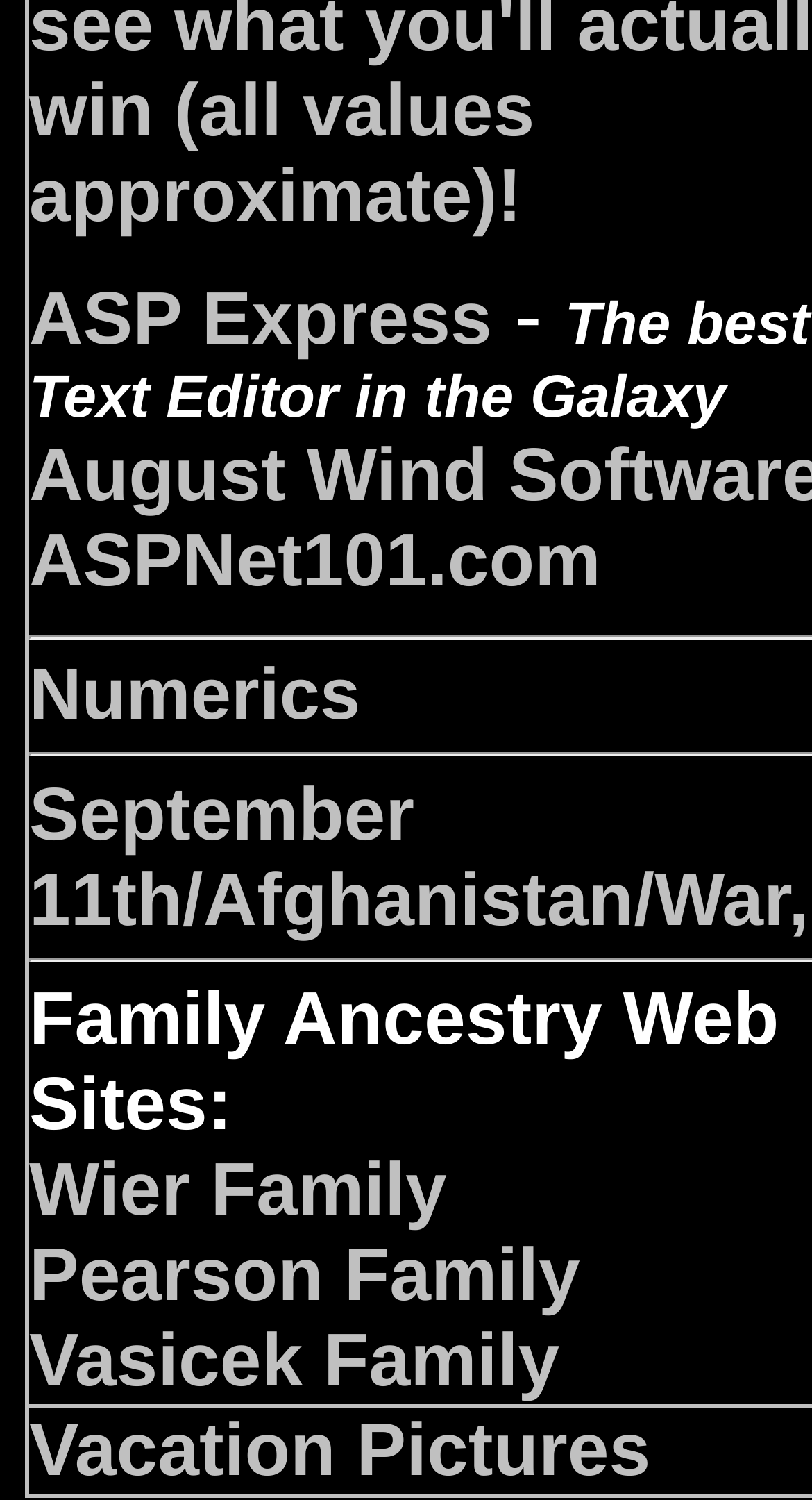Reply to the question with a single word or phrase:
What is the name of the text editor?

ASP Express